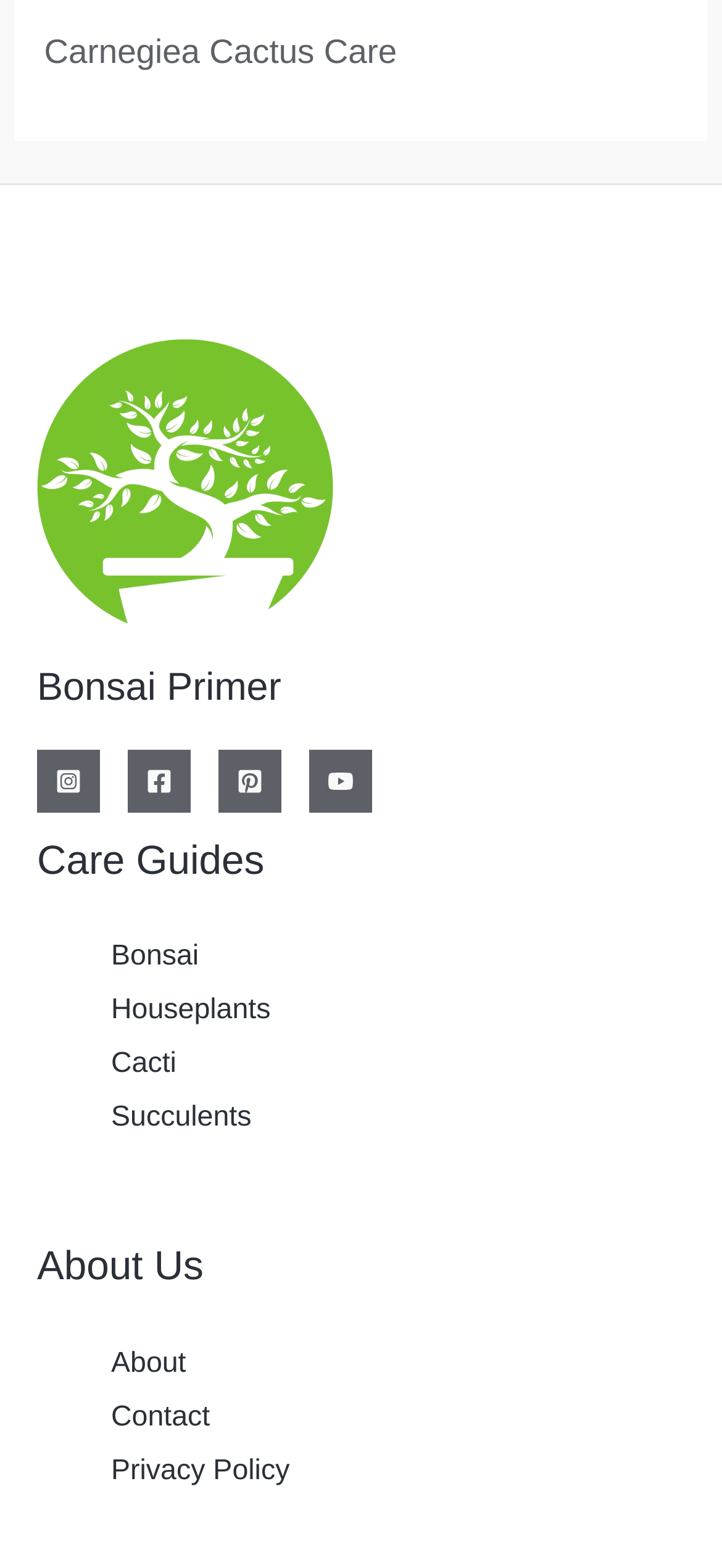Kindly provide the bounding box coordinates of the section you need to click on to fulfill the given instruction: "read About Us".

[0.051, 0.789, 0.949, 0.828]